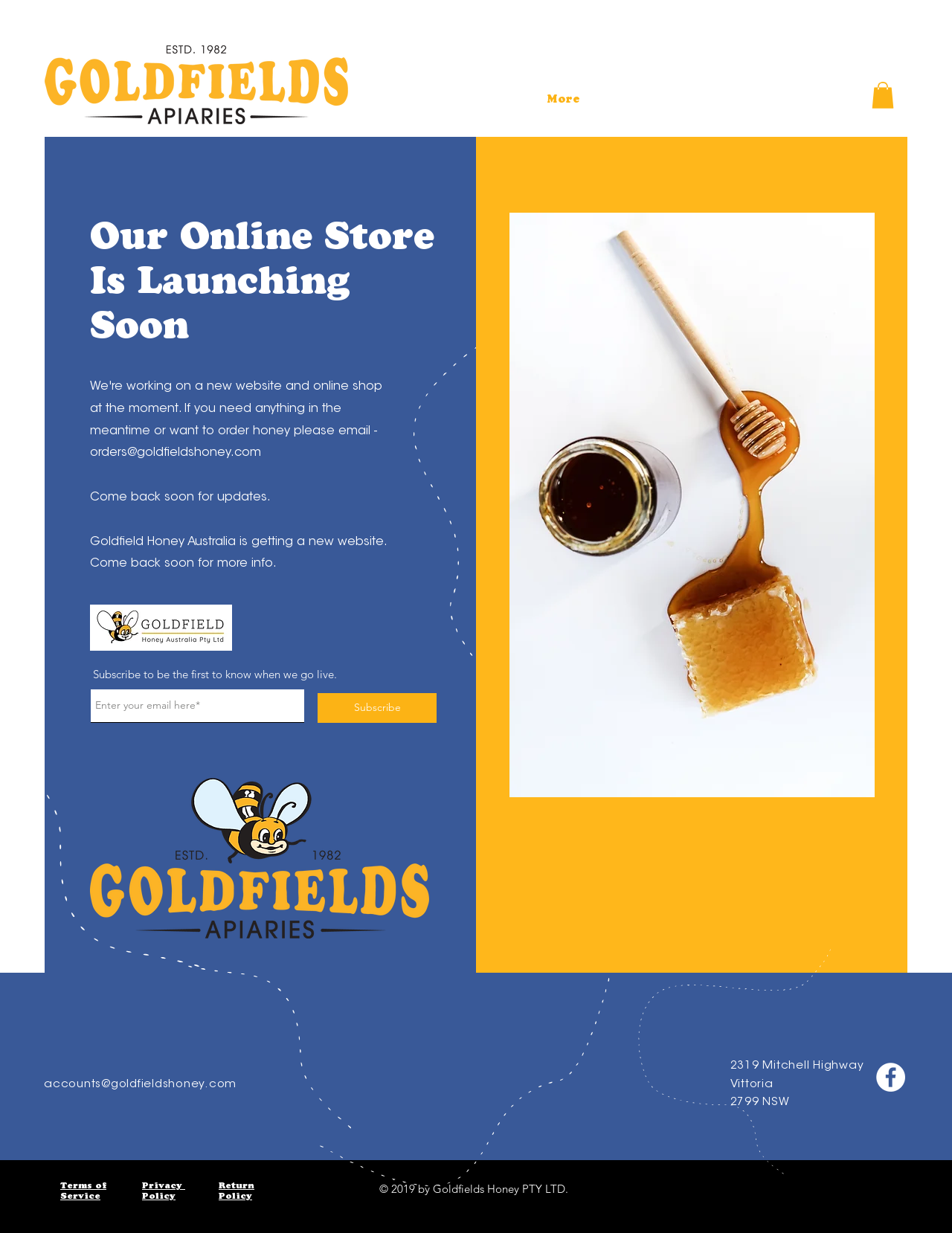Determine the bounding box coordinates of the element's region needed to click to follow the instruction: "Enter your email address". Provide these coordinates as four float numbers between 0 and 1, formatted as [left, top, right, bottom].

[0.095, 0.559, 0.32, 0.586]